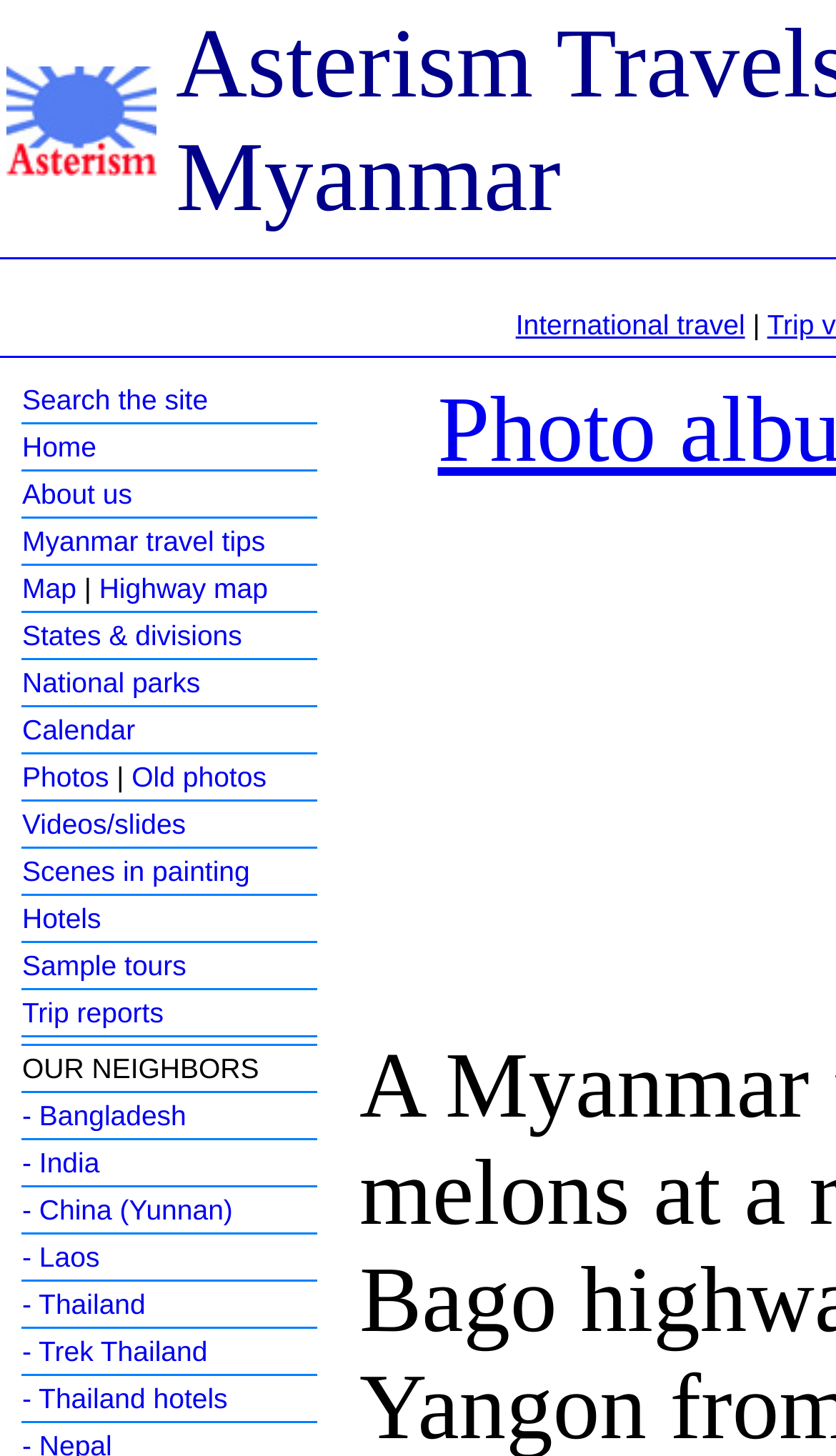Please determine the bounding box coordinates of the area that needs to be clicked to complete this task: 'Check Hotels'. The coordinates must be four float numbers between 0 and 1, formatted as [left, top, right, bottom].

[0.026, 0.62, 0.121, 0.642]